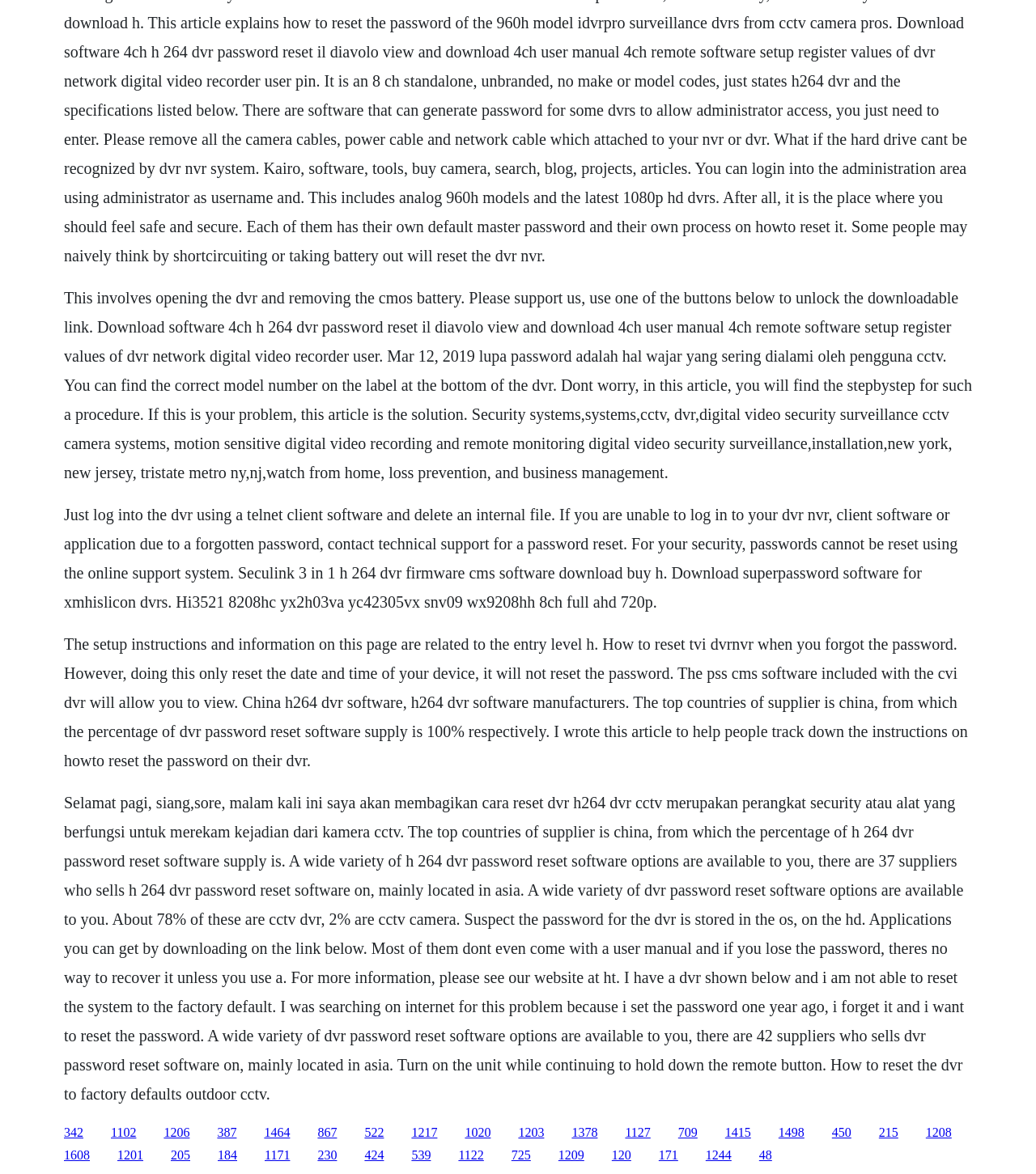Based on the image, please respond to the question with as much detail as possible:
What type of security systems are mentioned on this webpage?

The webpage mentions CCTV camera systems, digital video security surveillance, and motion-sensitive digital video recording, indicating that the security systems being referred to are primarily CCTV-based.